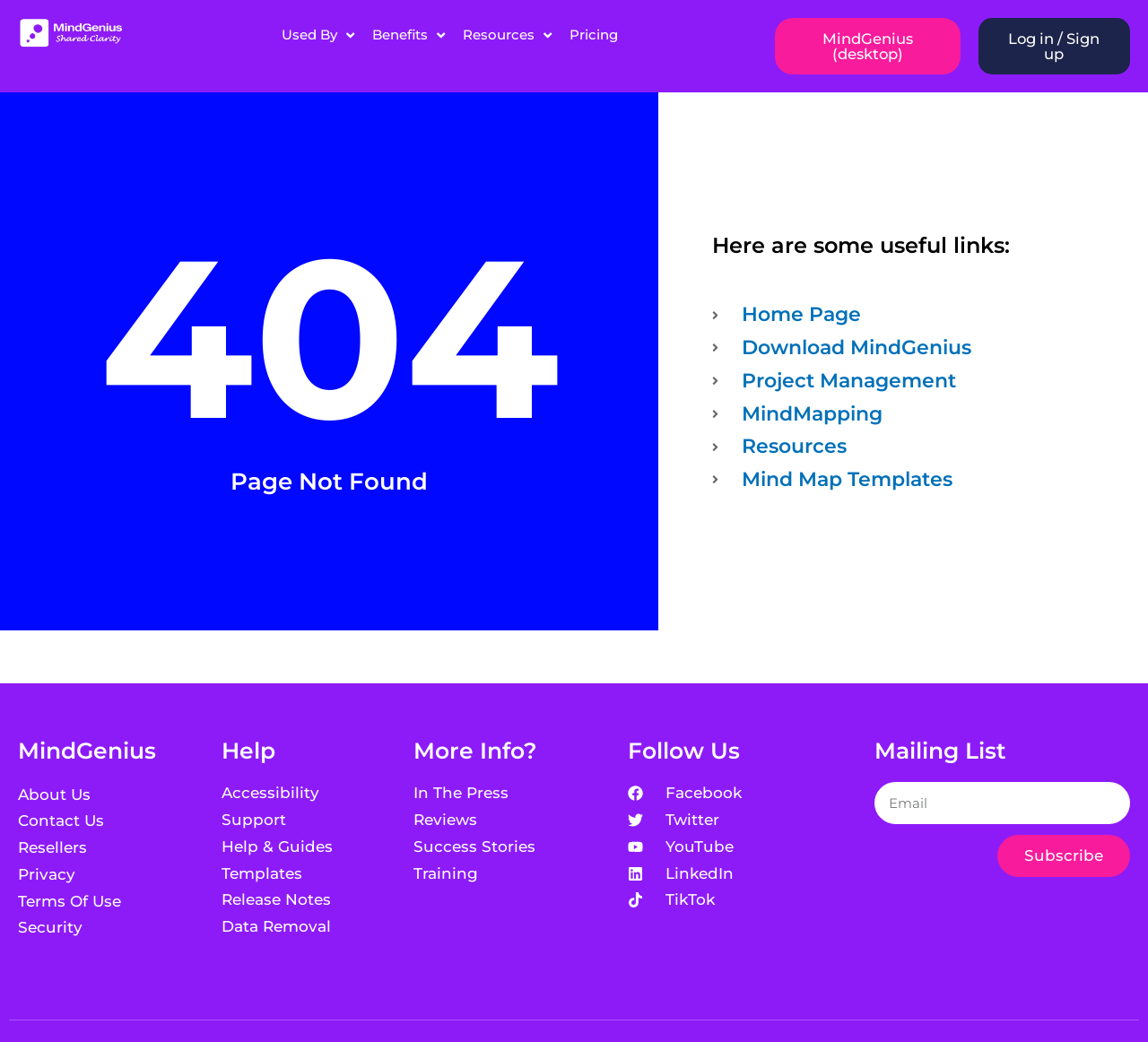Refer to the image and provide an in-depth answer to the question:
What is the topic of the 'Resources' link?

The 'Resources' link is likely related to resources for MindGenius, such as tutorials, guides, or templates, based on its placement alongside other links related to the product.